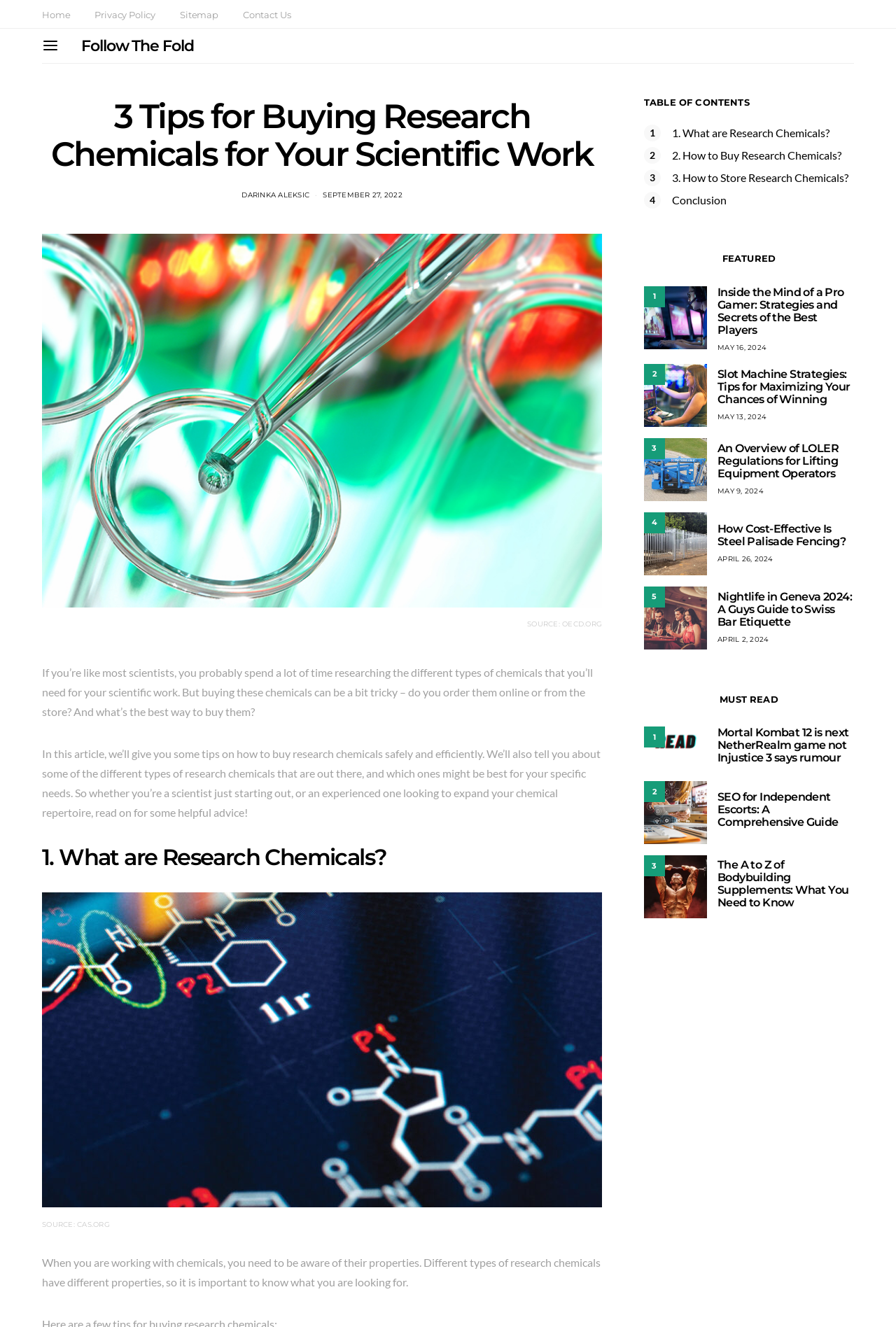Provide the bounding box coordinates for the UI element that is described by this text: "April 2, 2024". The coordinates should be in the form of four float numbers between 0 and 1: [left, top, right, bottom].

[0.801, 0.478, 0.858, 0.485]